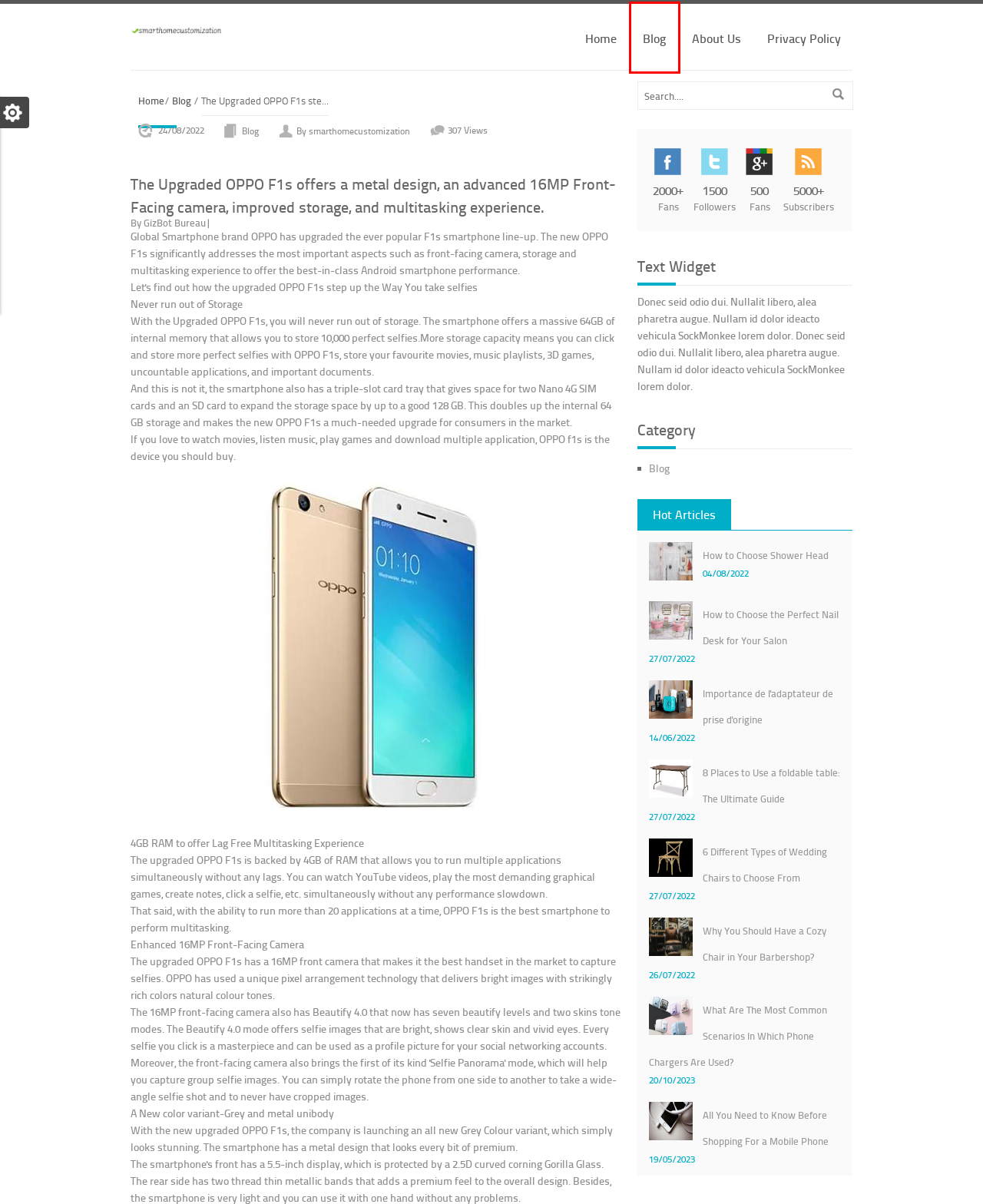You are given a screenshot of a webpage within which there is a red rectangle bounding box. Please choose the best webpage description that matches the new webpage after clicking the selected element in the bounding box. Here are the options:
A. The latest news and information content from the tech world
B. Why You Should Have a Cozy Chair in Your Barbershop? - smarthomecustomization
C. 8 Places to Use a foldable table: The Ultimate Guide - smarthomecustomization
D. Privacy Policy - smarthomecustomization
E. All You Need to Know Before Shopping For a Mobile Phone - smarthomecustomization
F. What Are The Most Common Scenarios In Which Phone Chargers Are Used? - smarthomecustomization
G. Blog_1_smarthomecustomization
H. 6 Different Types of Wedding Chairs to Choose From - smarthomecustomization

G